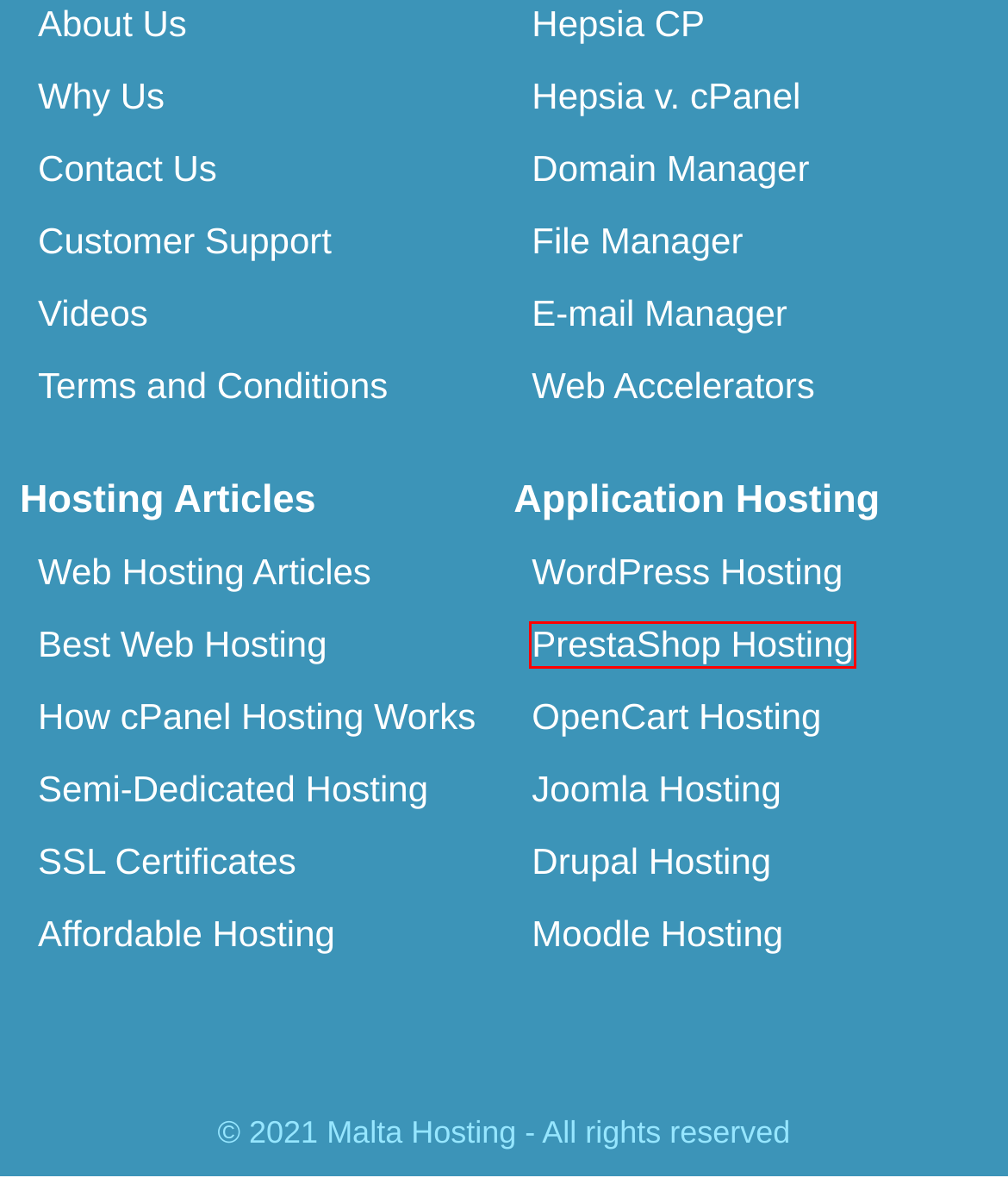Review the screenshot of a webpage that includes a red bounding box. Choose the webpage description that best matches the new webpage displayed after clicking the element within the bounding box. Here are the candidates:
A. Cheap Web Hosting Packages -
B. Support -
C. Hepsia versus cPanel -
D. Domain Manager -
E. The Hepsia hosting CP -
F. PrestaShop Hosting -
G. About Us -
H. Advanced Features -

F